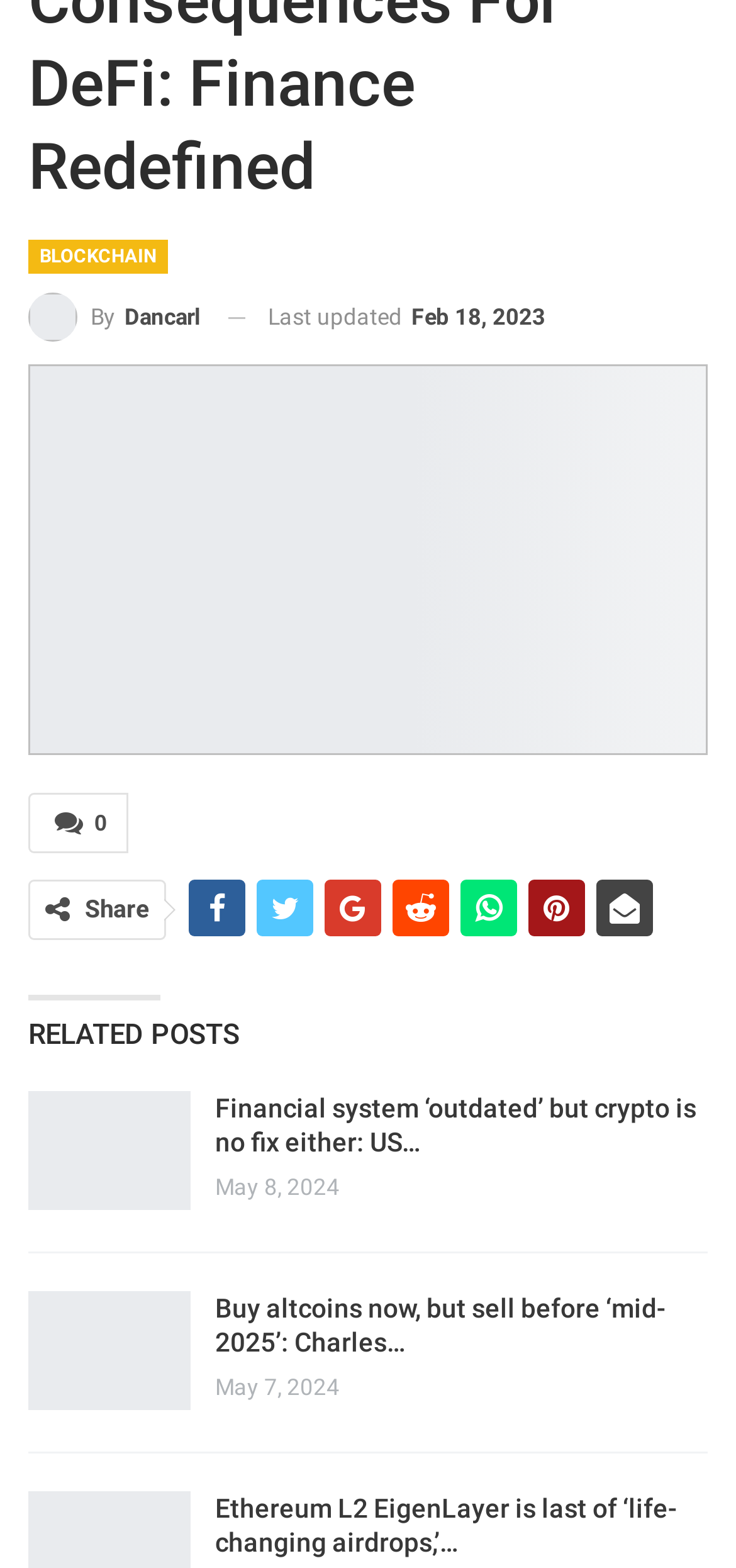How many social media sharing links are there?
Provide a detailed answer to the question using information from the image.

I counted the number of link elements with icons (e.g. '', '', etc.) that are likely to be social media sharing links, and found 7 of them.